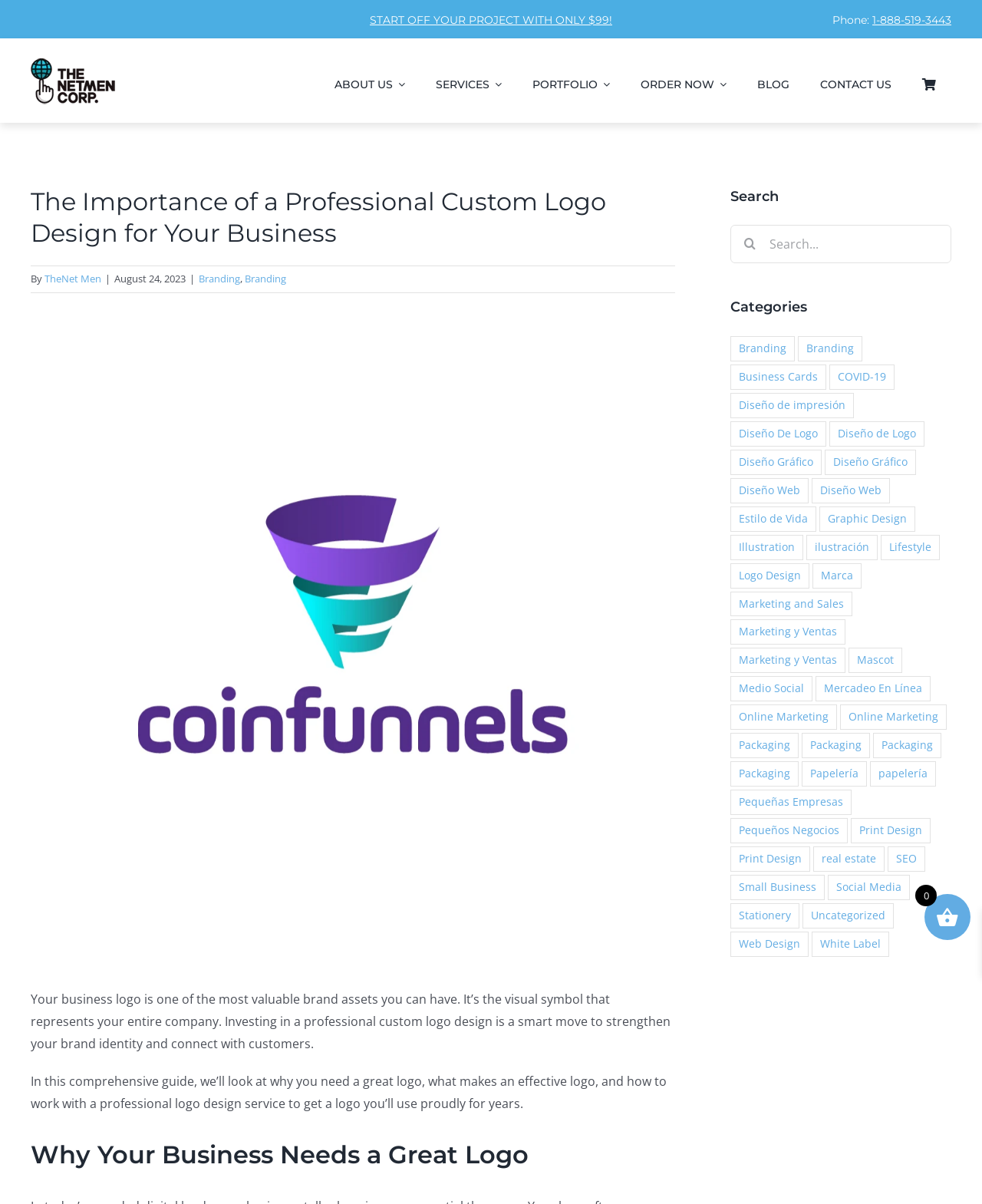How many categories are listed in the sidebar?
Please provide a single word or phrase as your answer based on the image.

24